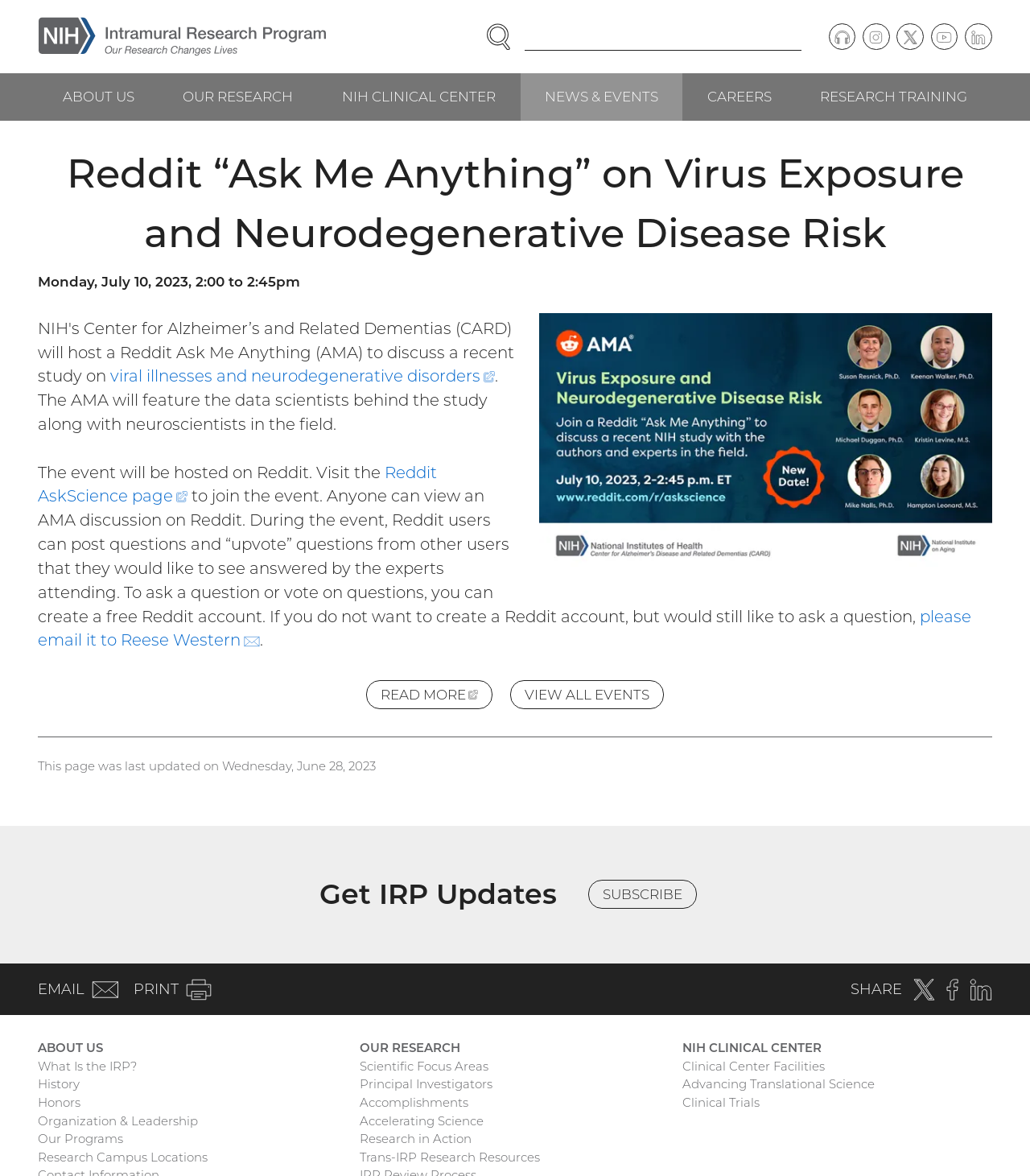Please specify the bounding box coordinates of the clickable region to carry out the following instruction: "Subscribe to IRP updates". The coordinates should be four float numbers between 0 and 1, in the format [left, top, right, bottom].

[0.571, 0.748, 0.677, 0.773]